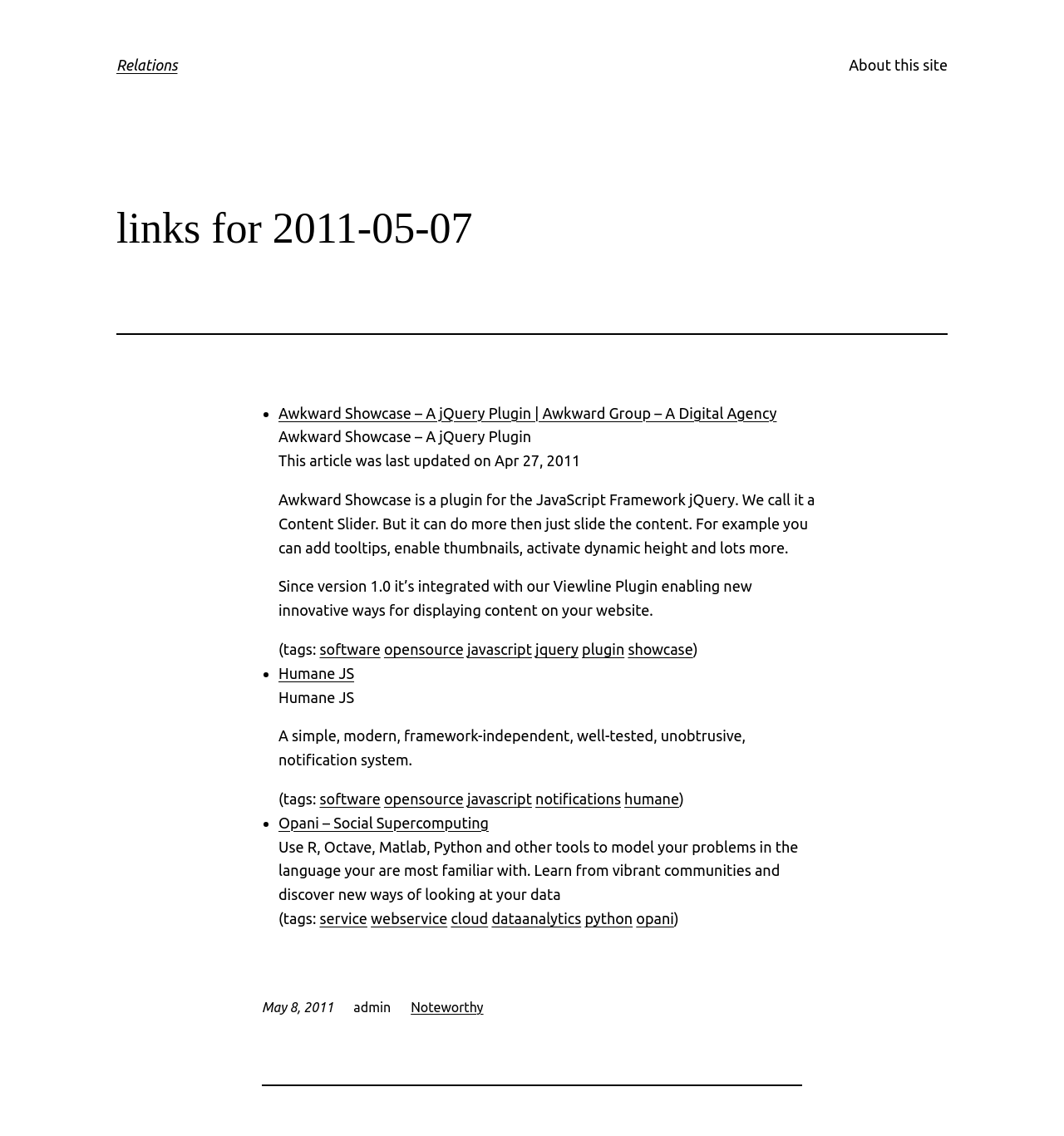What is the date mentioned in the last section?
Answer with a single word or phrase, using the screenshot for reference.

May 8, 2011